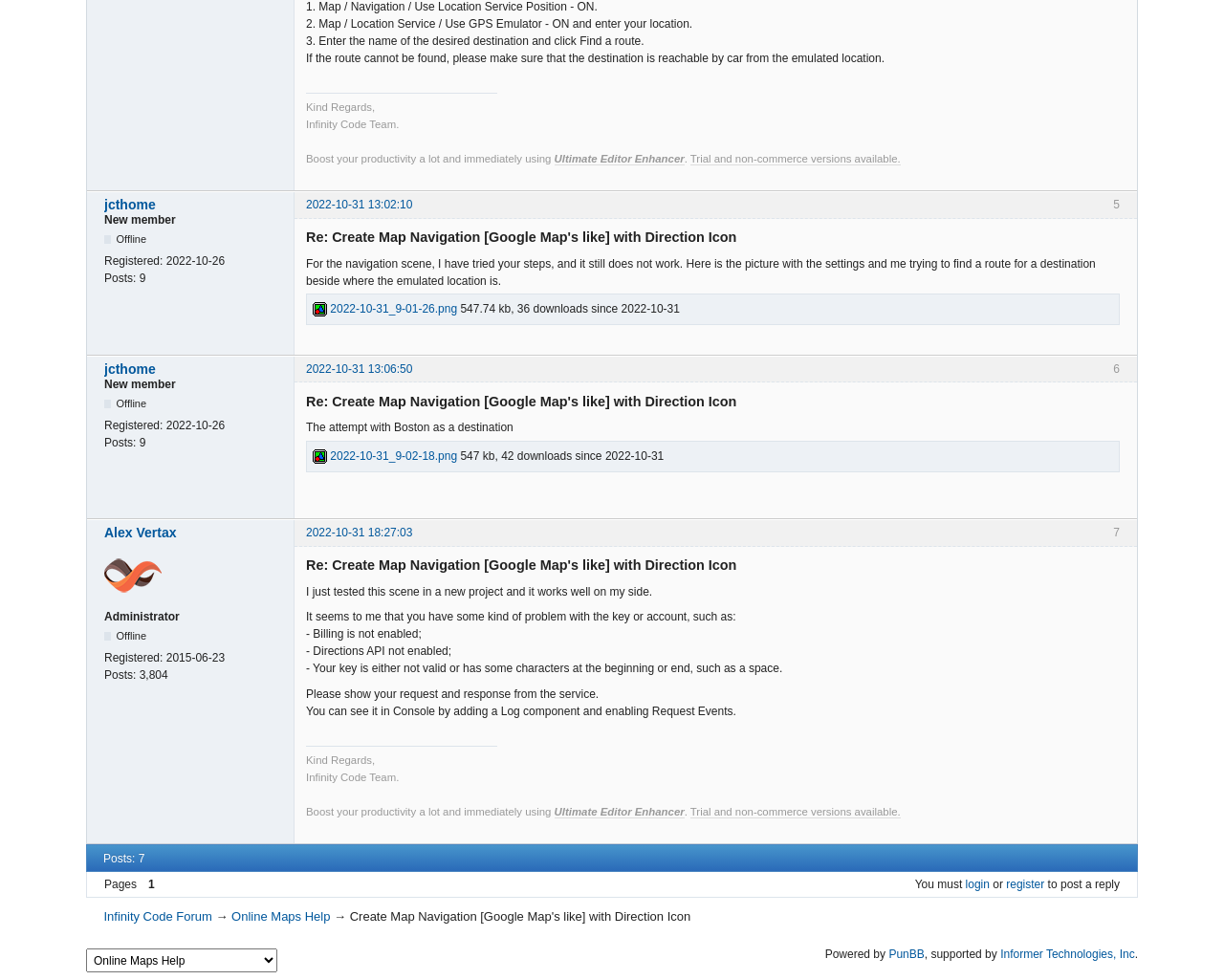Please identify the bounding box coordinates of the area I need to click to accomplish the following instruction: "View the attachment '2022-10-31_9-01-26.png'".

[0.255, 0.309, 0.374, 0.322]